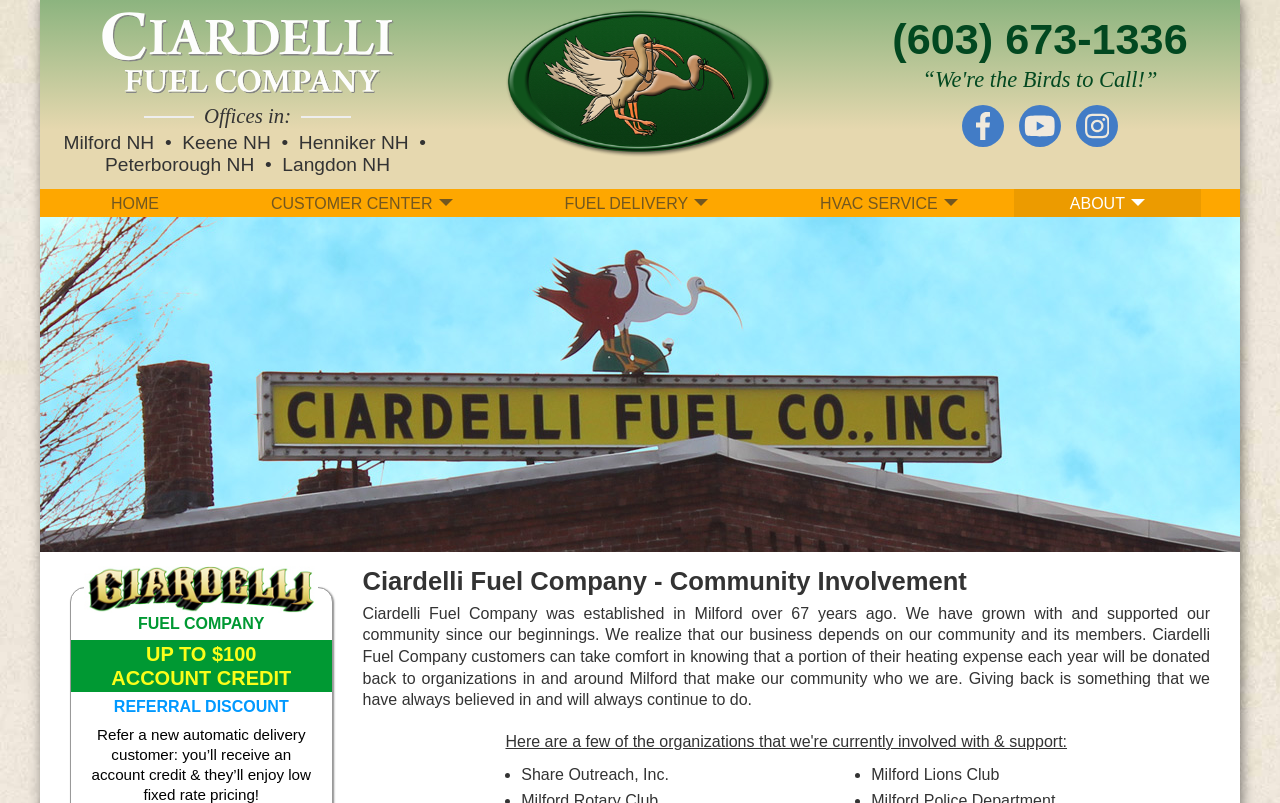Please provide the bounding box coordinates for the UI element as described: "CUSTOMER CENTER". The coordinates must be four floats between 0 and 1, represented as [left, top, right, bottom].

[0.168, 0.235, 0.397, 0.27]